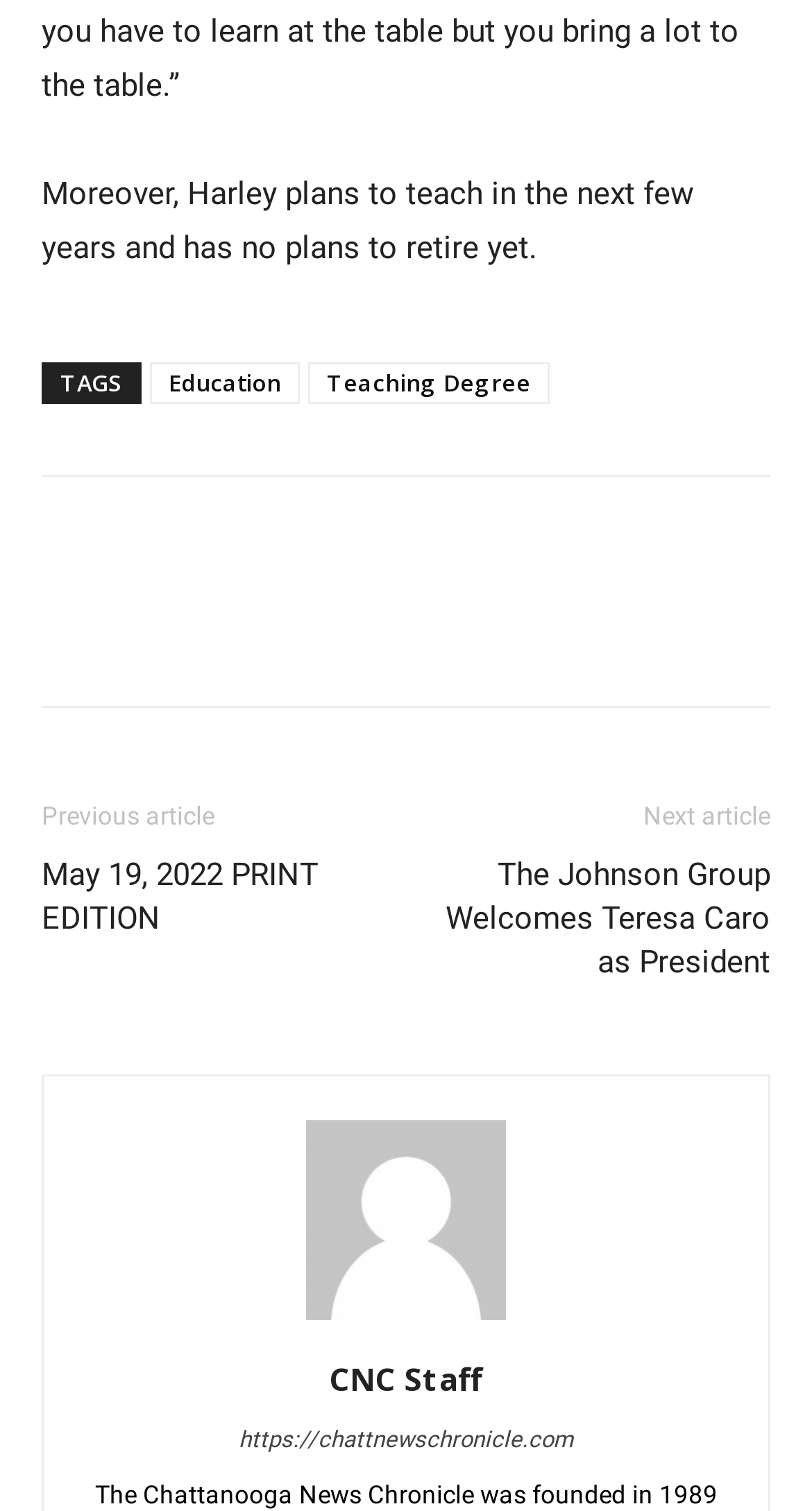Please identify the bounding box coordinates of the element on the webpage that should be clicked to follow this instruction: "Click on the 'Previous article' link". The bounding box coordinates should be given as four float numbers between 0 and 1, formatted as [left, top, right, bottom].

[0.051, 0.531, 0.264, 0.55]